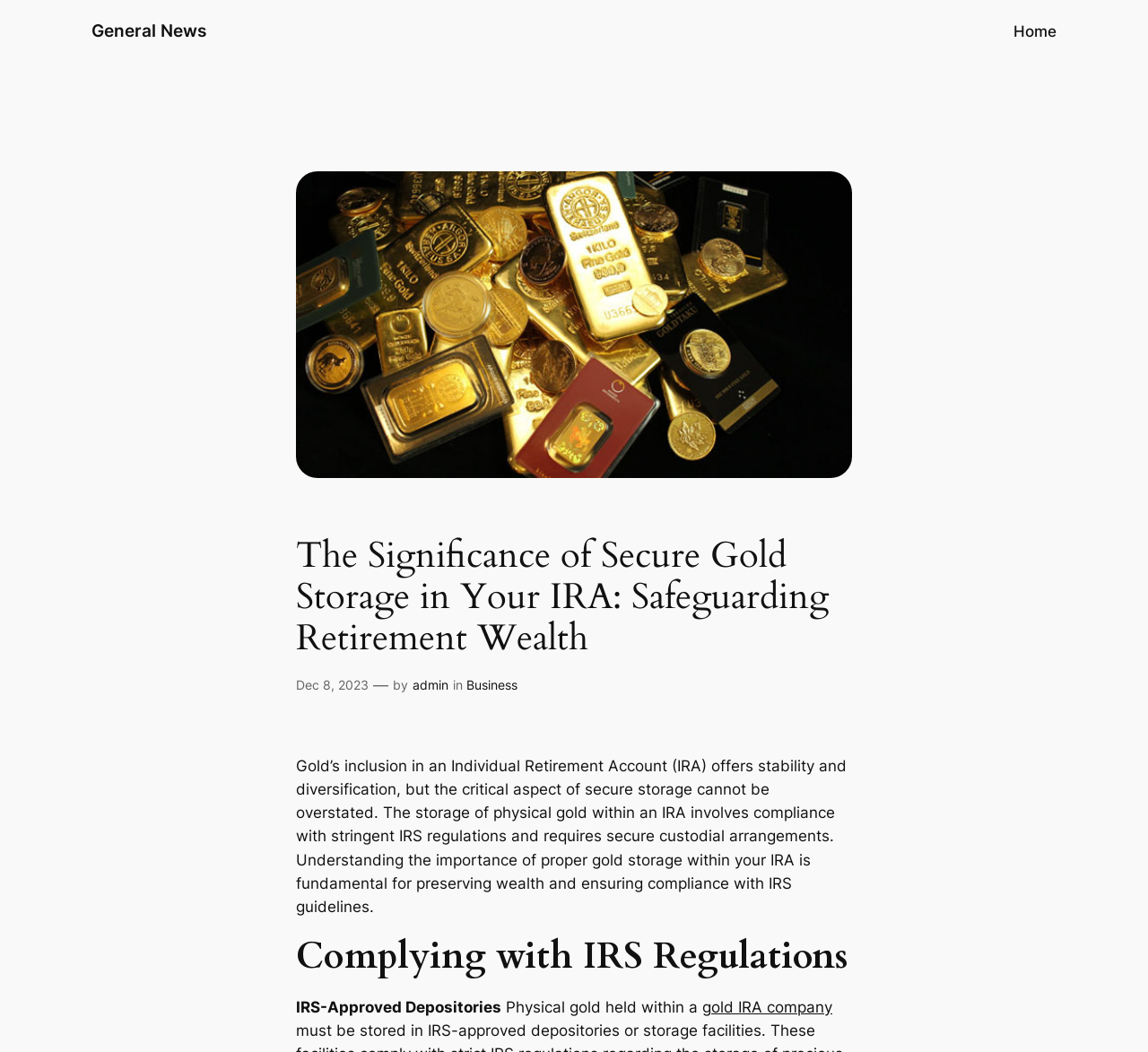Create an in-depth description of the webpage, covering main sections.

The webpage is about the significance of secure gold storage in an Individual Retirement Account (IRA). At the top left, there is a link to "General News", and at the top right, there is a link to "Home". Below these links, there is a large figure that takes up most of the width of the page. 

The main title of the webpage, "The Significance of Secure Gold Storage in Your IRA: Safeguarding Retirement Wealth", is located above the center of the page. Below the title, there is a time stamp "Dec 8, 2023" followed by the author's name "admin" and the category "Business". 

The main content of the webpage is a paragraph of text that explains the importance of secure storage of physical gold within an IRA, including compliance with IRS regulations and secure custodial arrangements. This text is located below the title and takes up about a quarter of the page's height.

Further down the page, there is a subheading "Complying with IRS Regulations" followed by two lines of text that discuss IRS-approved depositories and physical gold held within a gold IRA company.